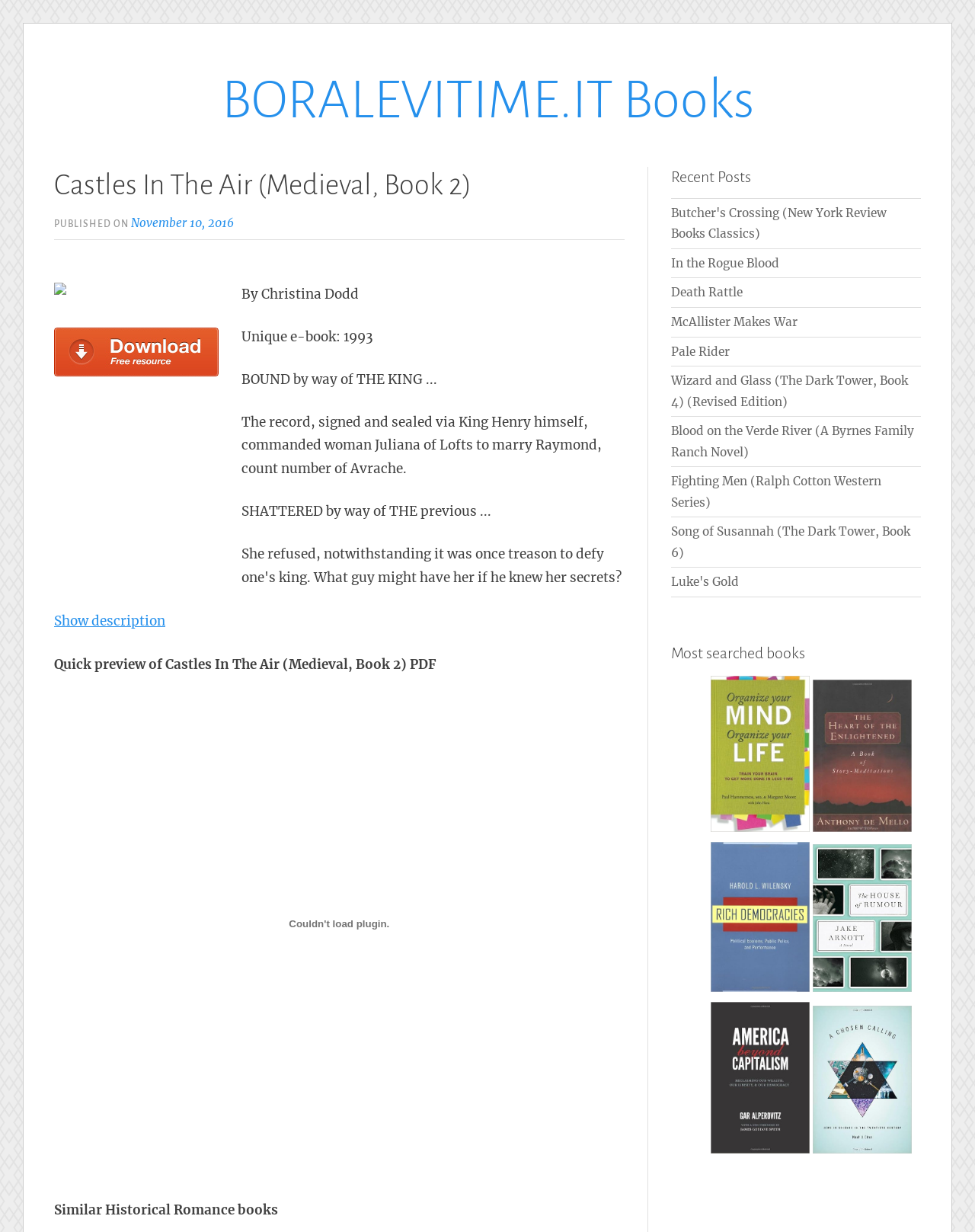Please identify the bounding box coordinates of the clickable area that will fulfill the following instruction: "Click on the 'BORALEVITIME.IT Books' link". The coordinates should be in the format of four float numbers between 0 and 1, i.e., [left, top, right, bottom].

[0.227, 0.058, 0.773, 0.105]